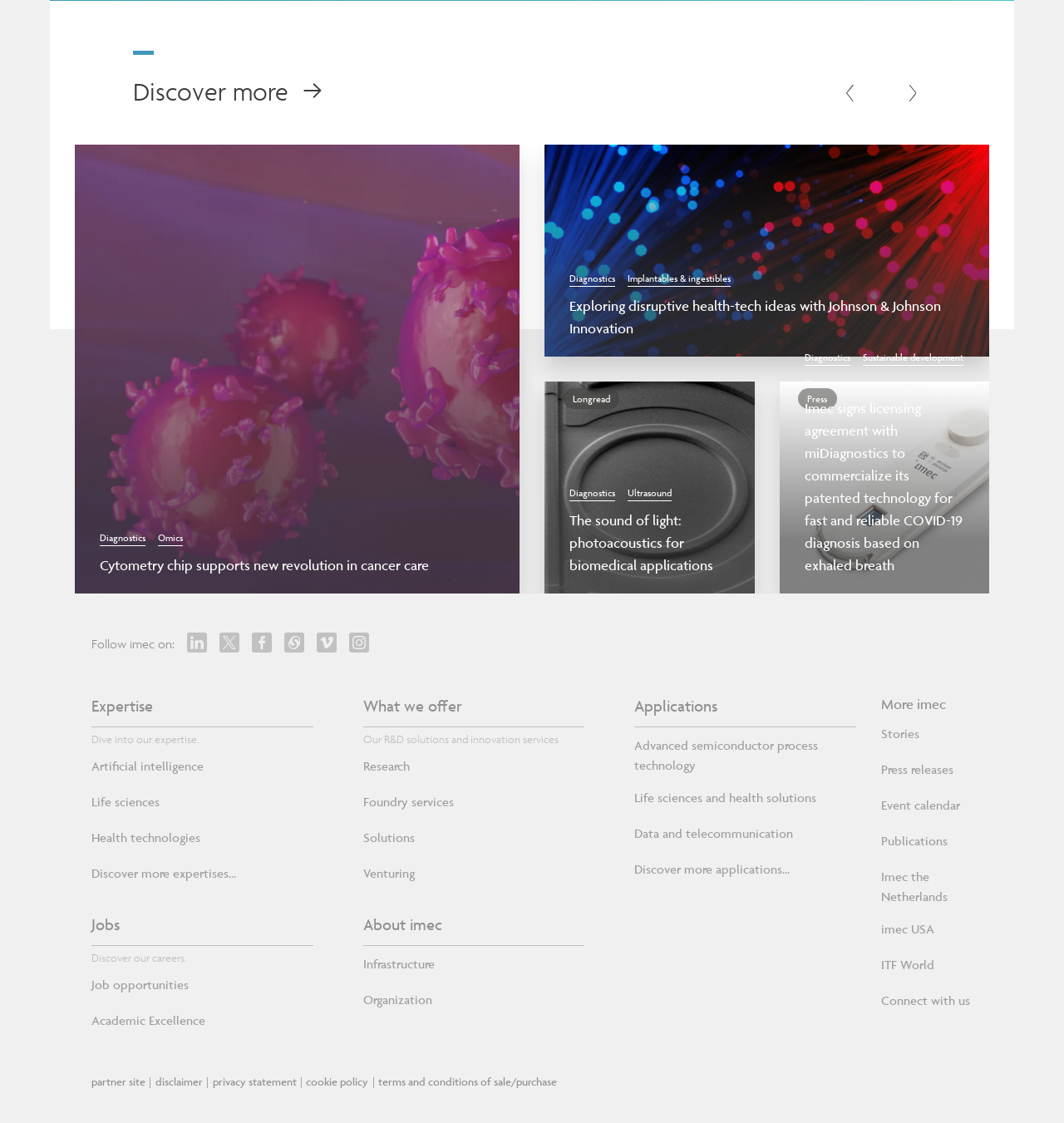Provide the bounding box coordinates of the section that needs to be clicked to accomplish the following instruction: "Follow imec on LinkedIn."

[0.176, 0.563, 0.195, 0.581]